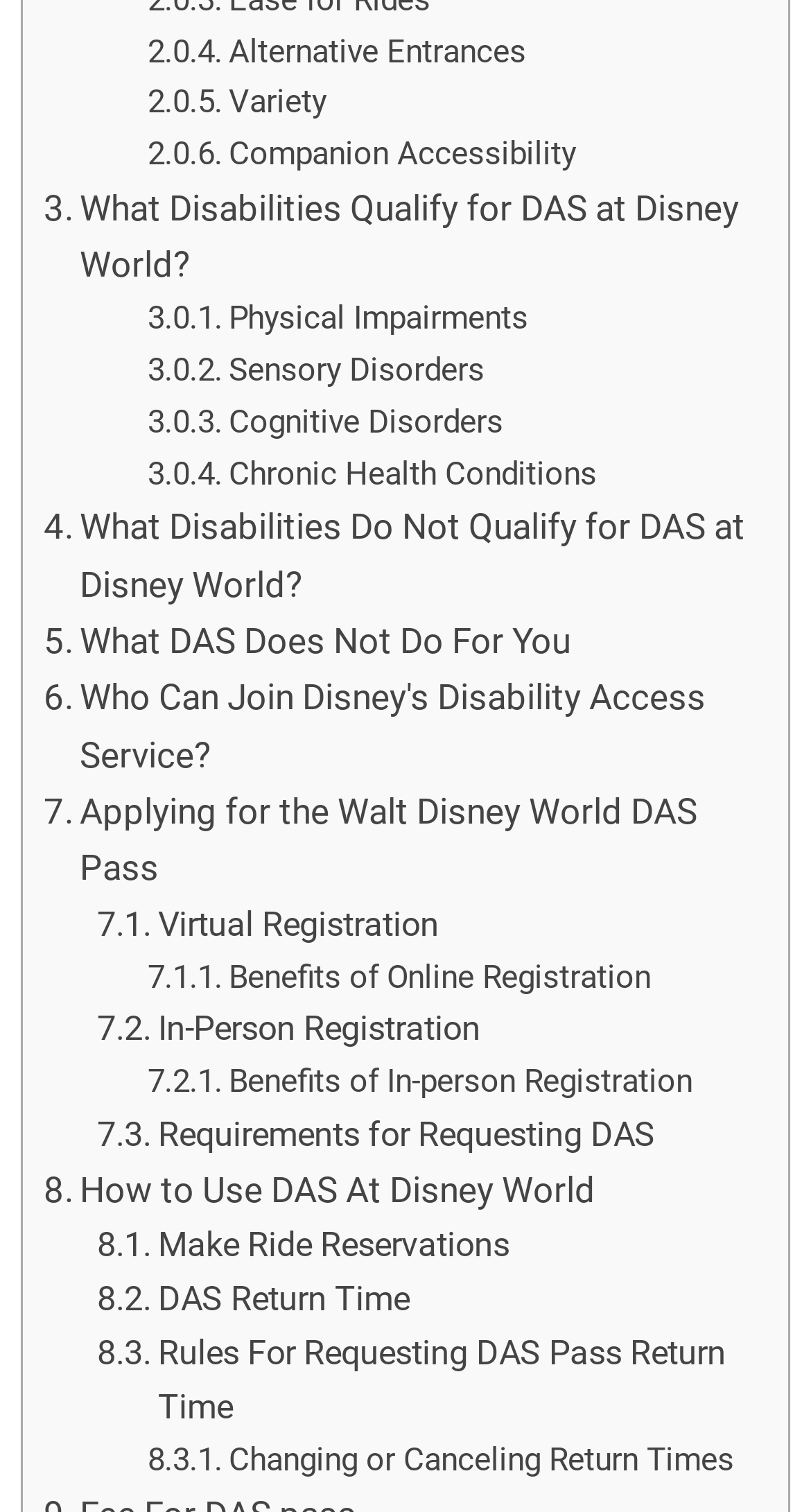Identify the bounding box coordinates of the area you need to click to perform the following instruction: "Apply for the Walt Disney World DAS Pass".

[0.054, 0.518, 0.921, 0.594]